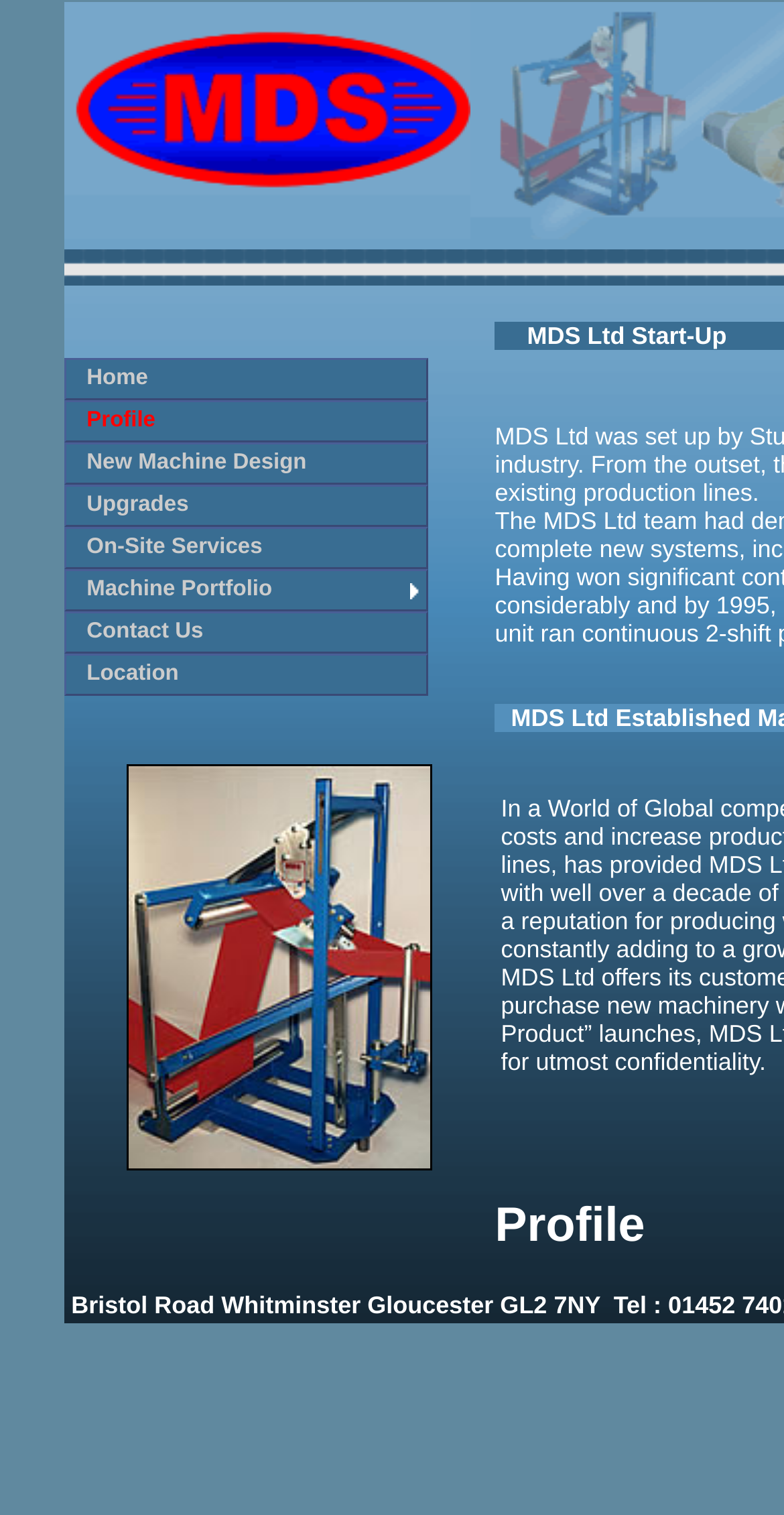Generate a comprehensive description of the webpage content.

The webpage is about Machinery Development Services (MDS) based in Gloucester, which offers paper converting machinery design and build services. 

At the top of the page, there is a logo image, taking up about half of the width and a sixth of the height of the page. Below the logo, there is a horizontal menu bar with 9 links, including "Home", "Profile", "New Machine Design", "Upgrades", "On-Site Services", "Machine Portfolio", "Contact Us", and "Location". These links are evenly spaced and take up about half of the page's width.

Below the menu bar, there is a large empty space, followed by another horizontal section that takes up about a third of the page's height. This section contains a smaller image, about a quarter of the width and a fifth of the height of the page.